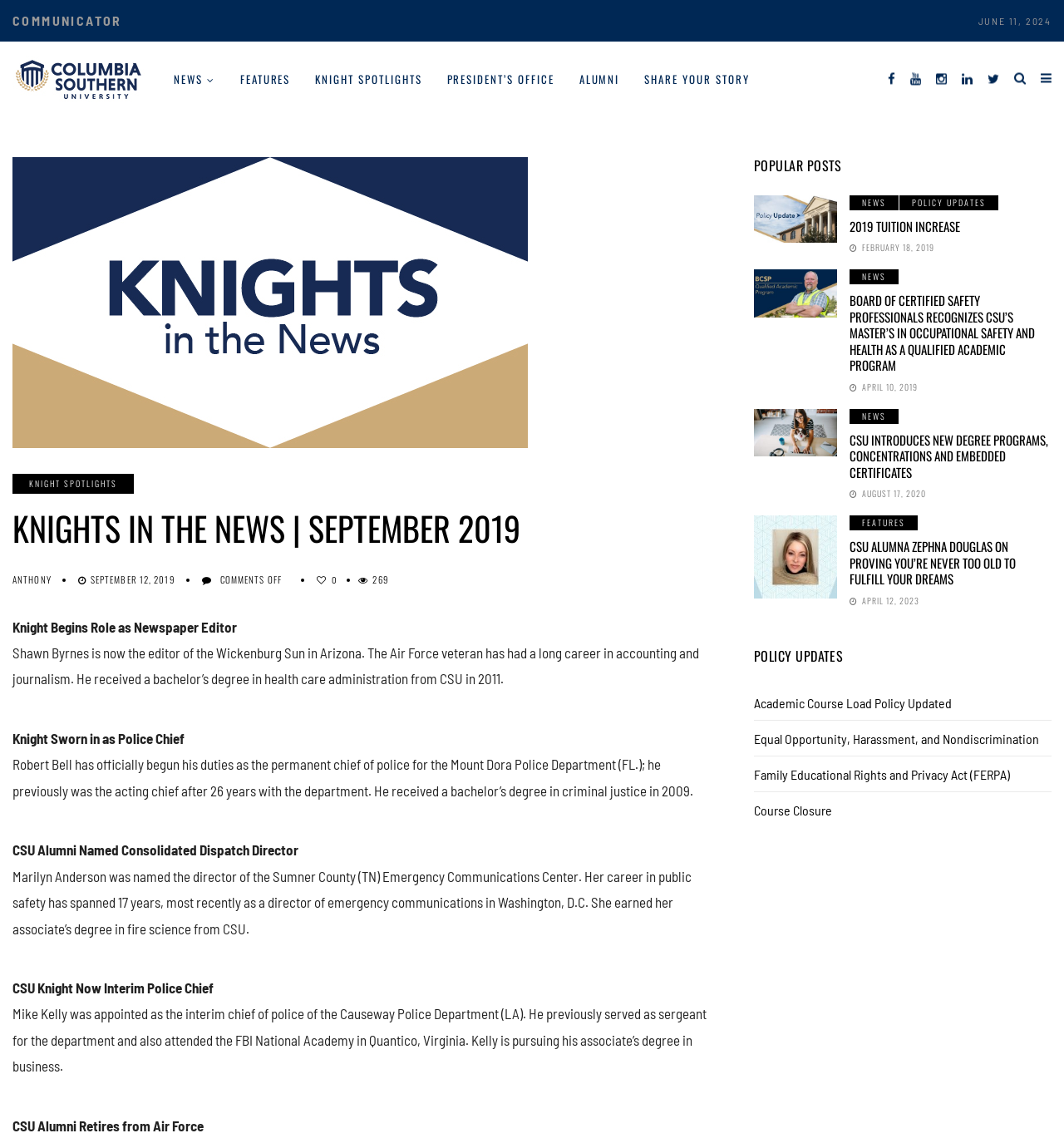Please locate the bounding box coordinates of the element that needs to be clicked to achieve the following instruction: "Click on the 'KNIGHT SPOTLIGHTS' link". The coordinates should be four float numbers between 0 and 1, i.e., [left, top, right, bottom].

[0.296, 0.036, 0.397, 0.102]